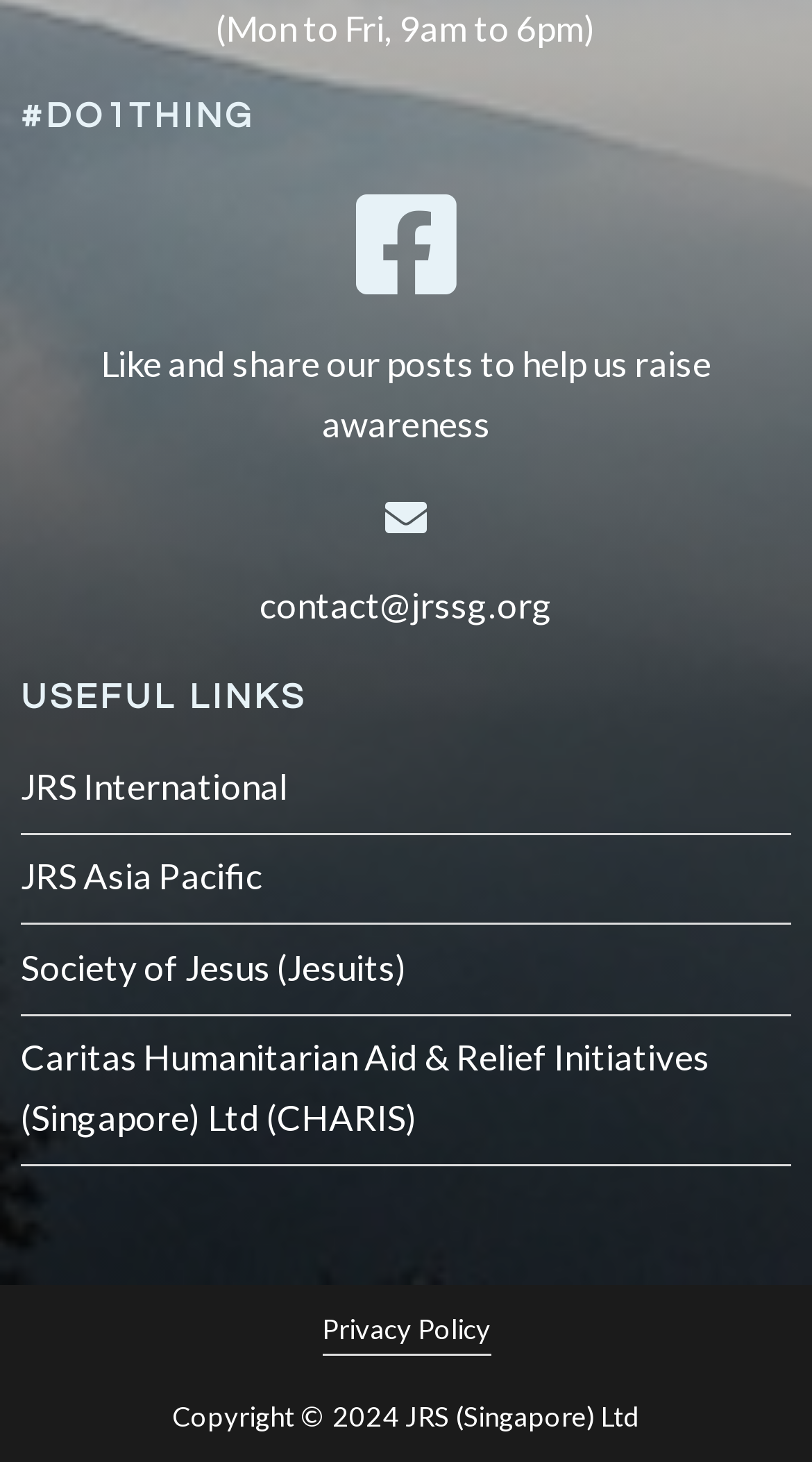What are the office hours?
Please provide a single word or phrase as your answer based on the screenshot.

Mon to Fri, 9am to 6pm